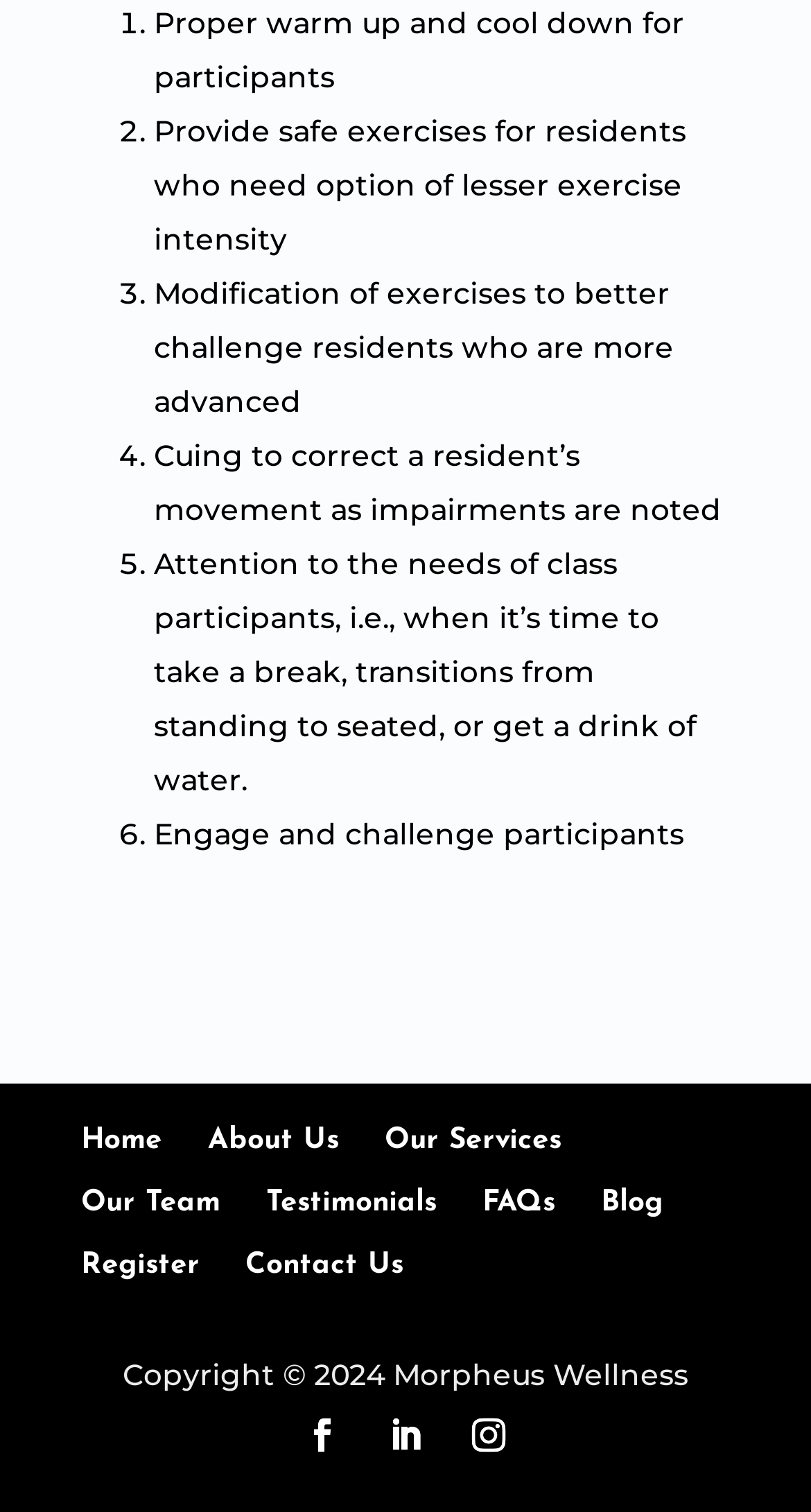How many list markers are there?
Please answer the question with a single word or phrase, referencing the image.

6